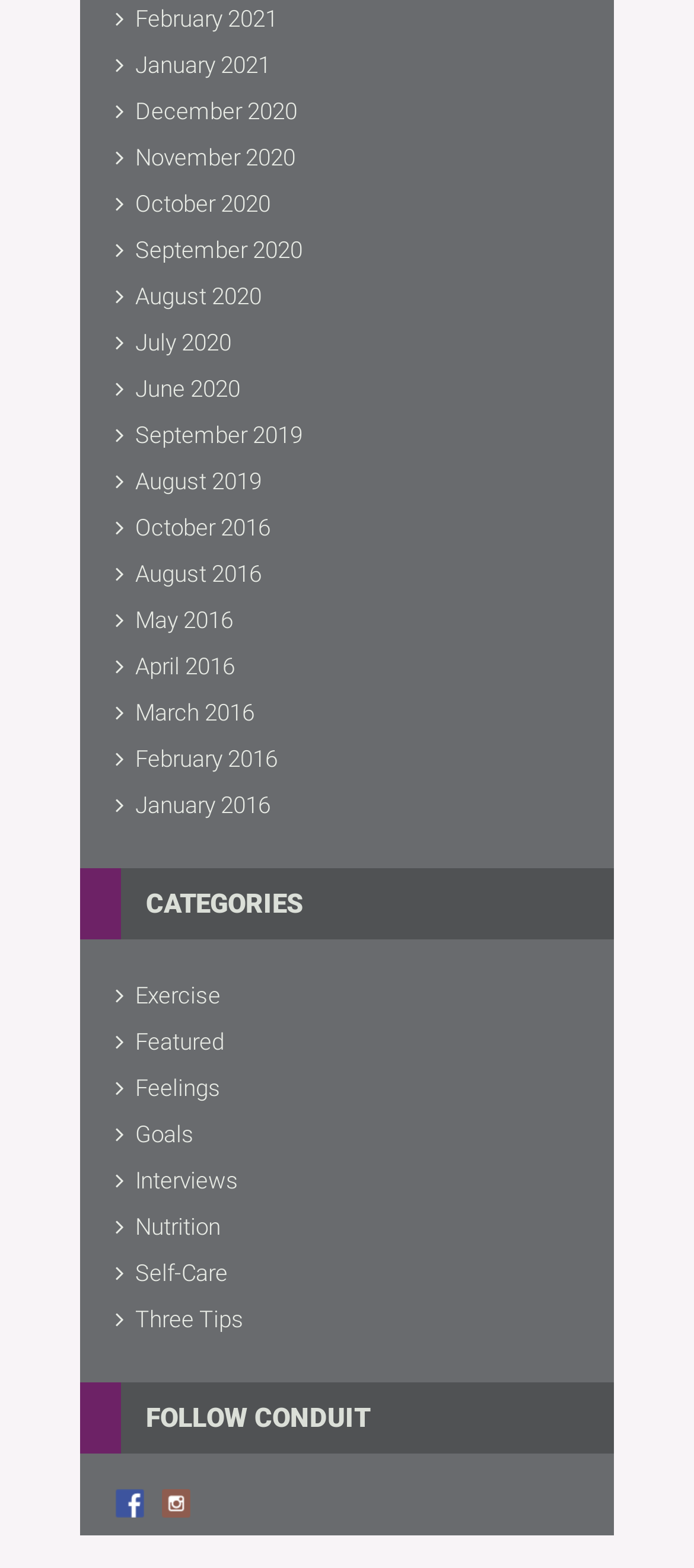Give a one-word or phrase response to the following question: What type of content is likely to be found on the webpage?

Blog posts or articles